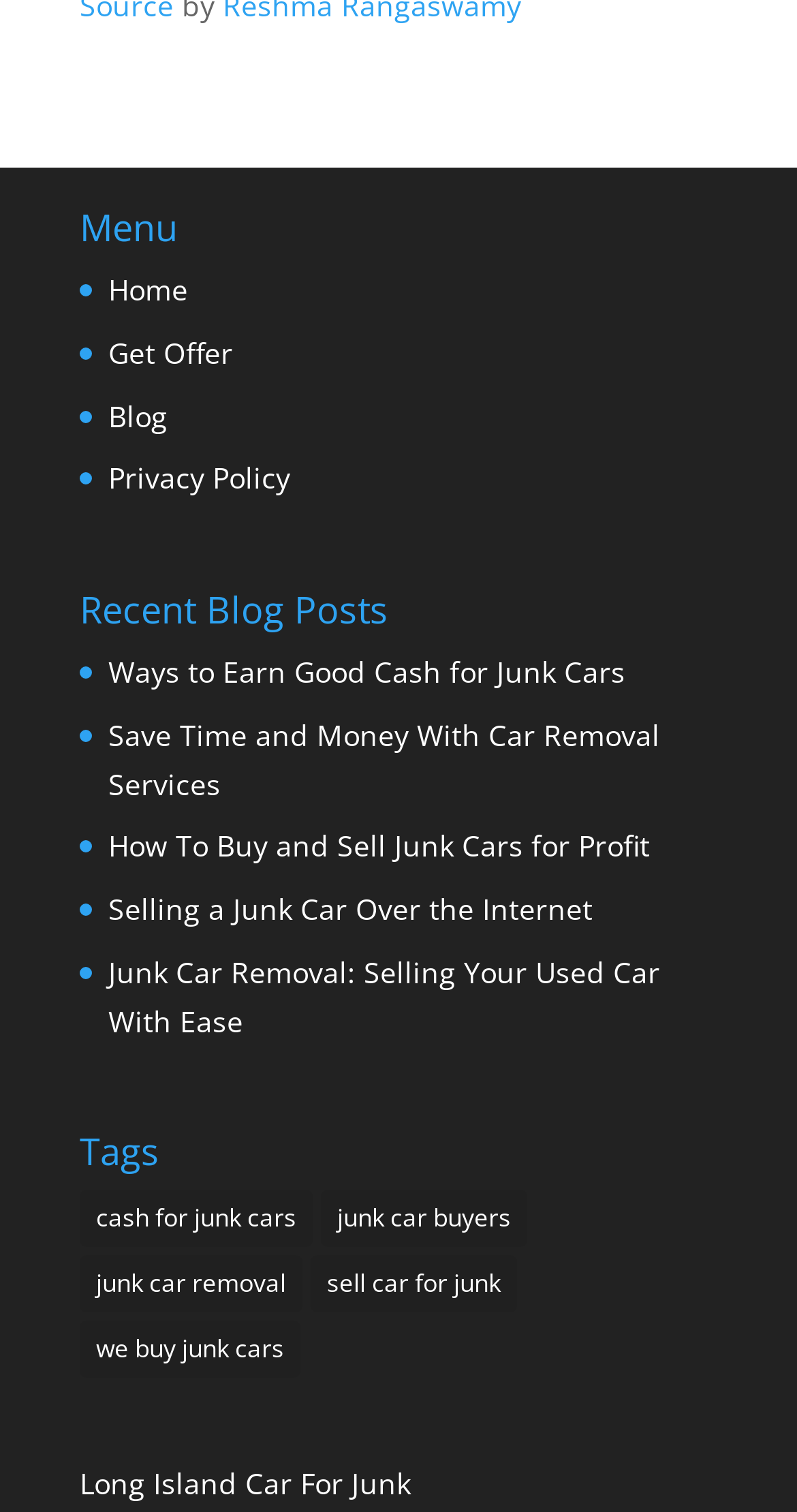For the element described, predict the bounding box coordinates as (top-left x, top-left y, bottom-right x, bottom-right y). All values should be between 0 and 1. Element description: Blog

[0.136, 0.262, 0.21, 0.287]